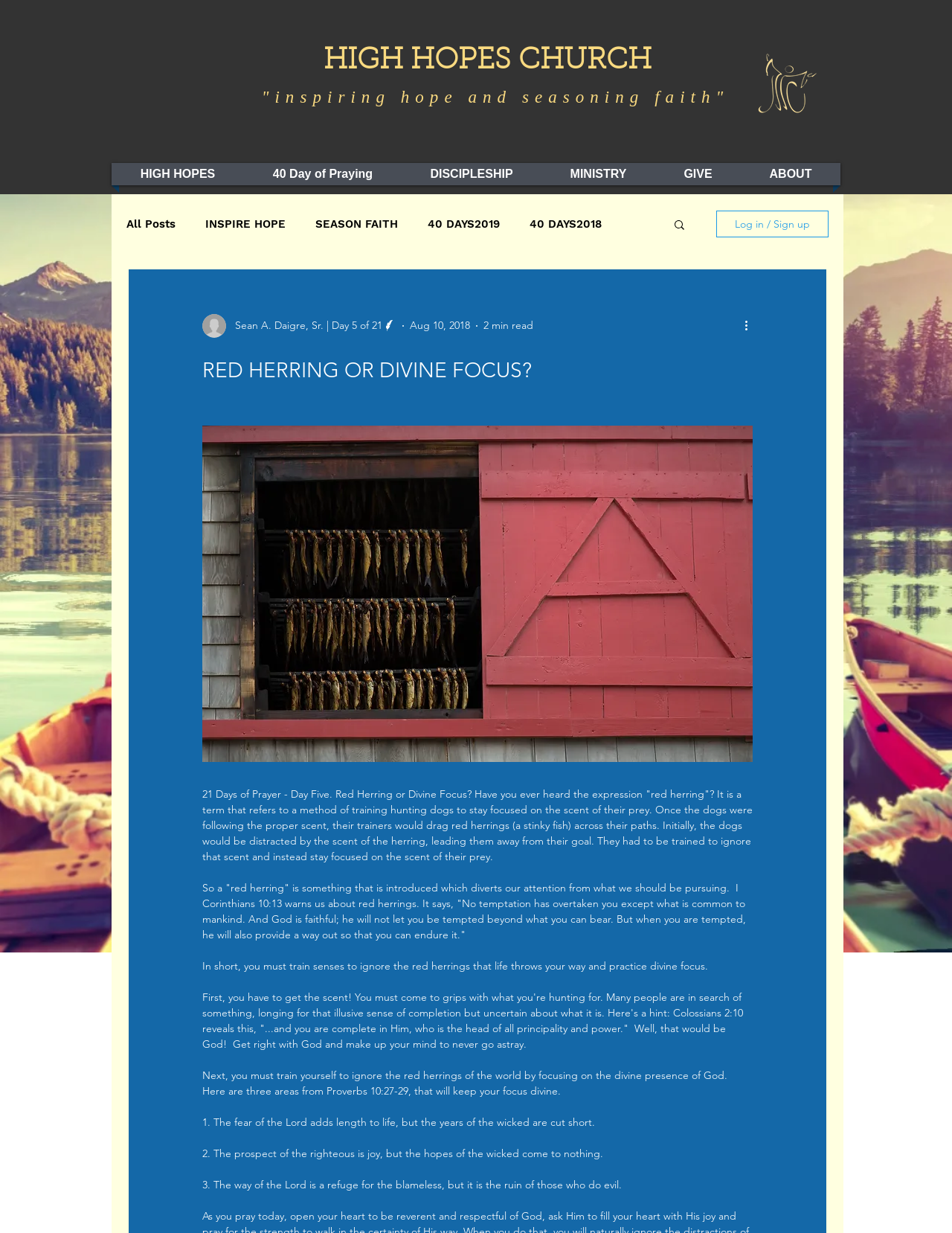What is the topic of Day Five of 21 Days of Prayer?
Please use the visual content to give a single word or phrase answer.

Red Herring or Divine Focus